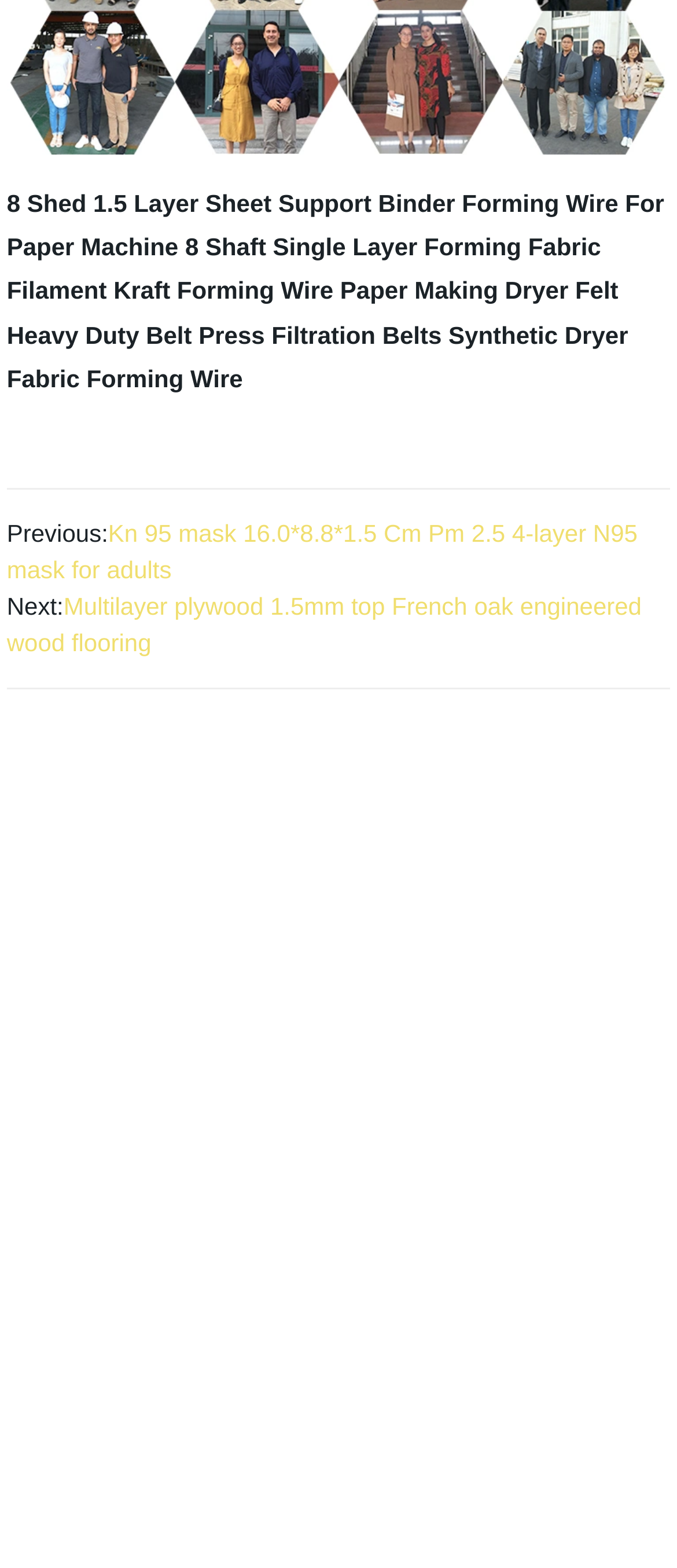Specify the bounding box coordinates for the region that must be clicked to perform the given instruction: "click on 8 Shed 1.5 Layer".

[0.01, 0.121, 0.293, 0.139]